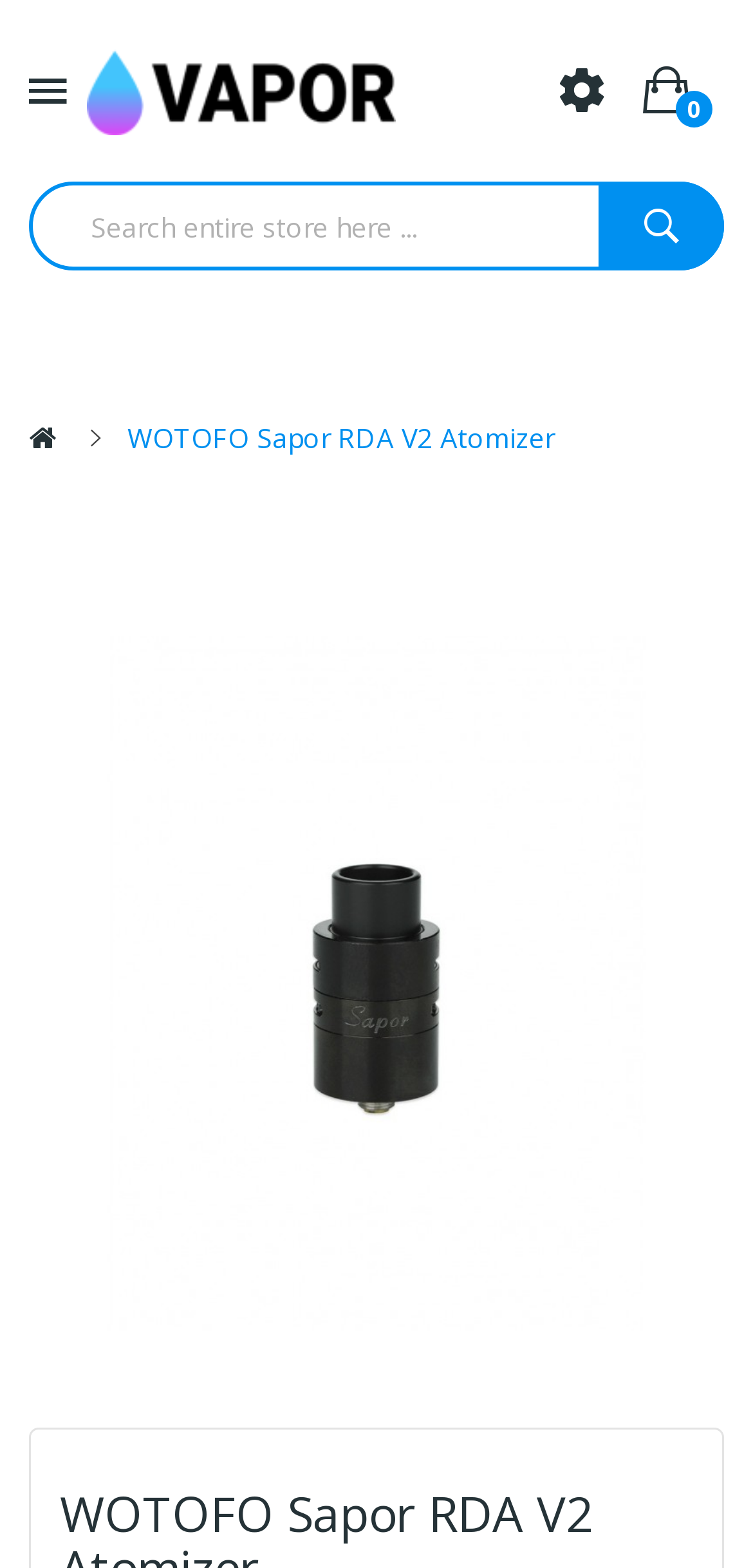Answer the following inquiry with a single word or phrase:
How many images are there on the webpage?

2